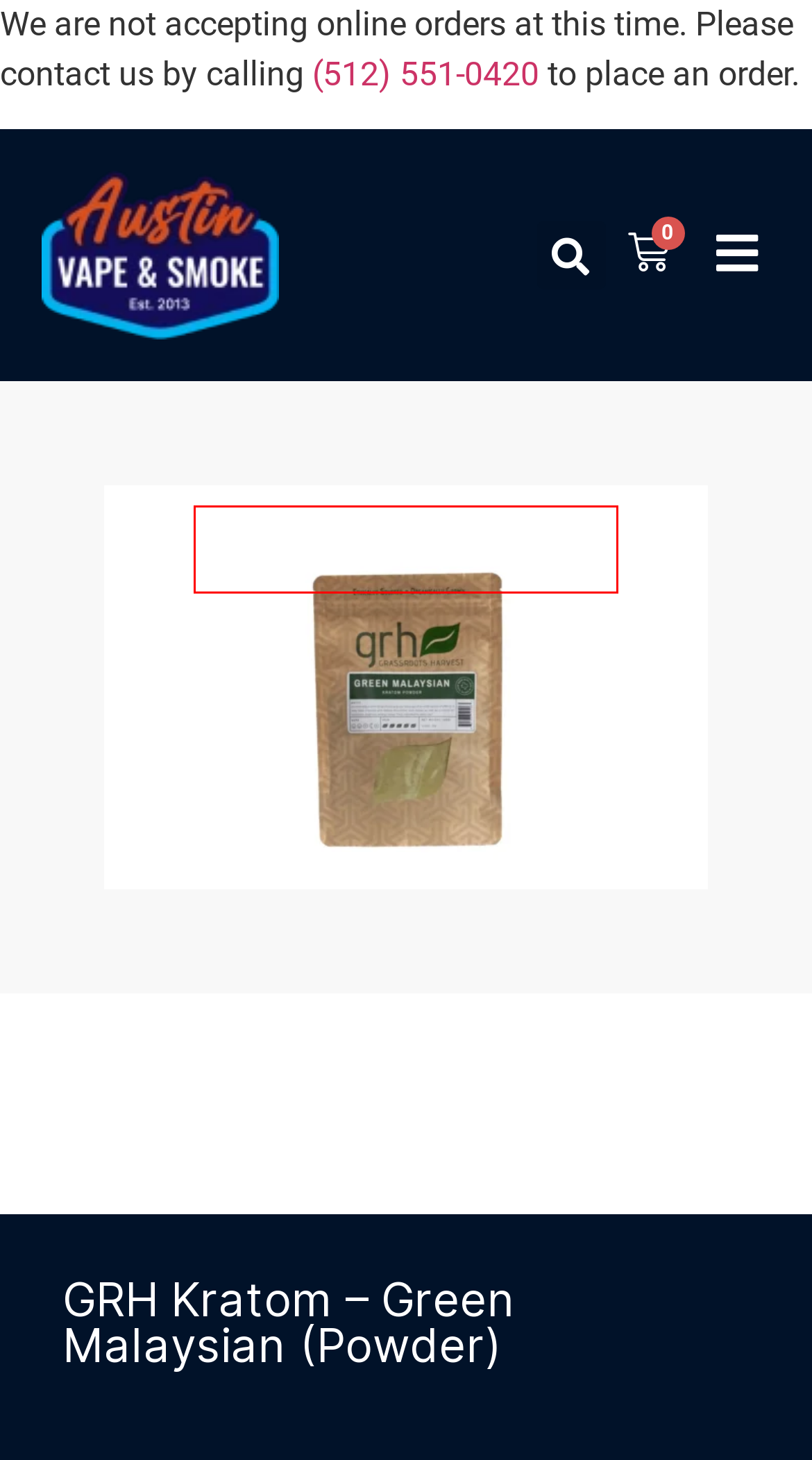Evaluate the webpage screenshot and identify the element within the red bounding box. Select the webpage description that best fits the new webpage after clicking the highlighted element. Here are the candidates:
A. Kratom Powder - Austin Vape and Smoke
B. Latest Vaping News, Products, and Updates | Austin Vape and Smoke
C. Best CBD, Kratom and Vape Shop Online | Austin Vape and Smoke
D. About Austin Vape and Smoke | Live Happier, Live Healthier
E. Explore Our Online Vape Shop for Premium Vaporizer Products
F. Glass Gallery page - Austin Vape and Smoke
G. My account - Austin Vape and Smoke
H. Contact Us for Expert Guidance on Vaping and CBD Products

D